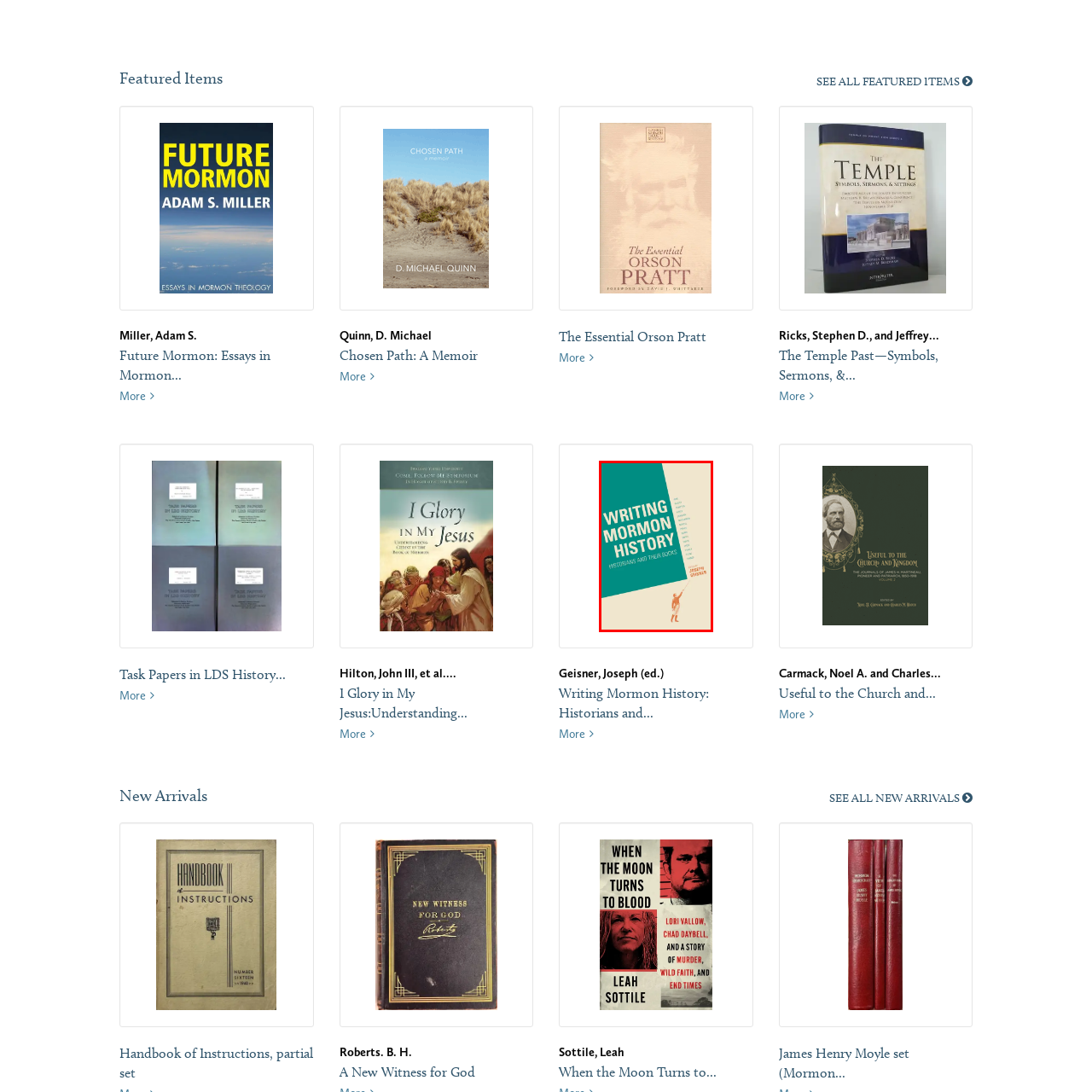Observe the area inside the red box, What is the figure at the bottom of the book cover reaching for? Respond with a single word or phrase.

Upwards